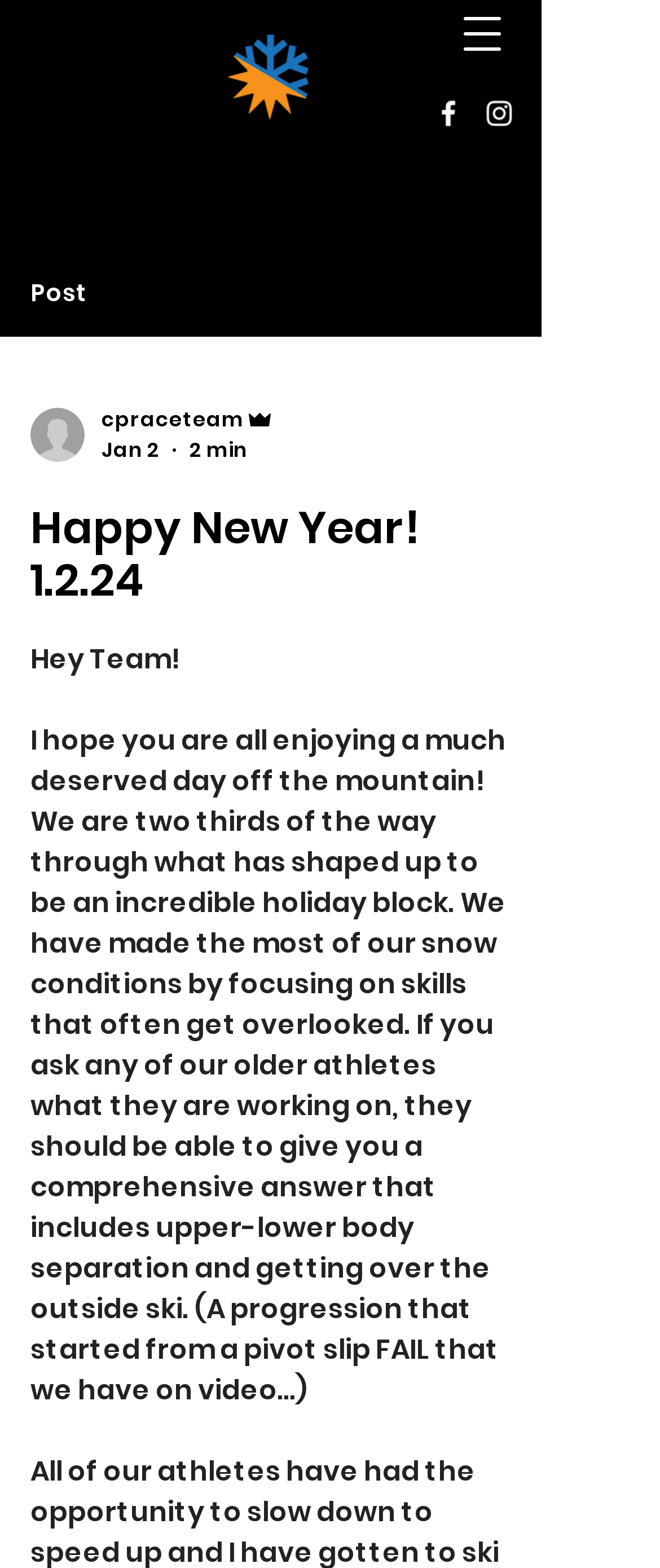Provide a comprehensive caption for the webpage.

This webpage appears to be a blog post or article with a festive theme, likely related to a ski team or winter sports. At the top, there is a navigation menu button on the right side, accompanied by a social bar with links to Facebook and Instagram, each represented by their respective icons. Below the social bar, there is a graphic image, possibly a logo or banner, with a link embedded in it.

On the left side, there is a section with a writer's picture, their name "cpraceteam", and their role "Admin", along with the date "Jan 2" and a time indicator "2 min". This section is likely the author's profile or information.

The main content of the webpage is a blog post or article with a heading "Happy New Year! 1.2.24". The post starts with a greeting "Hey Team!" and continues with a message expressing hope that the team is enjoying their day off and discussing their progress during the holiday block. The text is quite lengthy and appears to be a personal message or update from the author.

There are no other notable UI elements or images on the webpage besides the ones mentioned above. Overall, the layout is simple, with a focus on the main content and a few supporting elements.